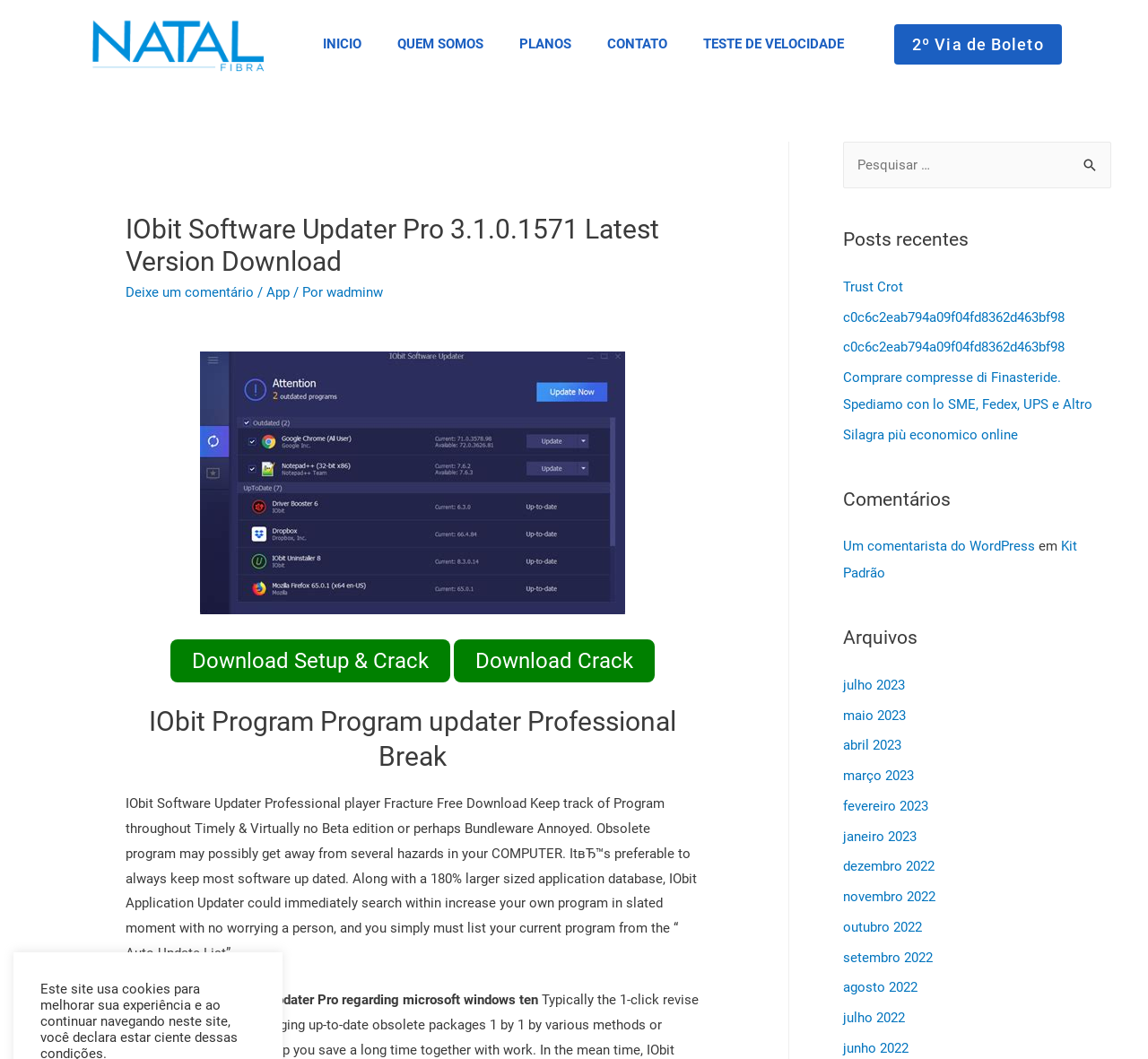Give a detailed overview of the webpage's appearance and contents.

This webpage appears to be a software download page, specifically for IObit Software Updater Pro. At the top, there are five navigation links: "INICIO", "QUEM SOMOS", "PLANOS", "CONTATO", and "TESTE DE VELOCIDADE". Below these links, there is a button labeled "2º Via de Boleto".

The main content of the page is divided into two sections. On the left side, there is a header section with the title "IObit Software Updater Pro 3.1.0.1571 Latest Version Download". Below this title, there are several links and buttons, including a download link for the software, a button to download the setup and crack, and another button to download the crack only. There is also a paragraph of text describing the benefits of using IObit Software Updater Pro, including keeping software up to date and avoiding potential hazards on the computer.

On the right side of the page, there is a search bar with a button labeled "Pesquisar". Below the search bar, there are three sections: "Posts recentes", "Comentários", and "Arquivos". The "Posts recentes" section contains several links to recent posts, while the "Comentários" section contains links to comments and a static text element with the text "em". The "Arquivos" section contains links to archives for different months, ranging from July 2023 to June 2022.

Throughout the page, there are several images, including a screenshot of the software and various icons. The overall layout of the page is cluttered, with many elements competing for attention. However, the main content of the page is clear, and the download links and buttons are prominently displayed.